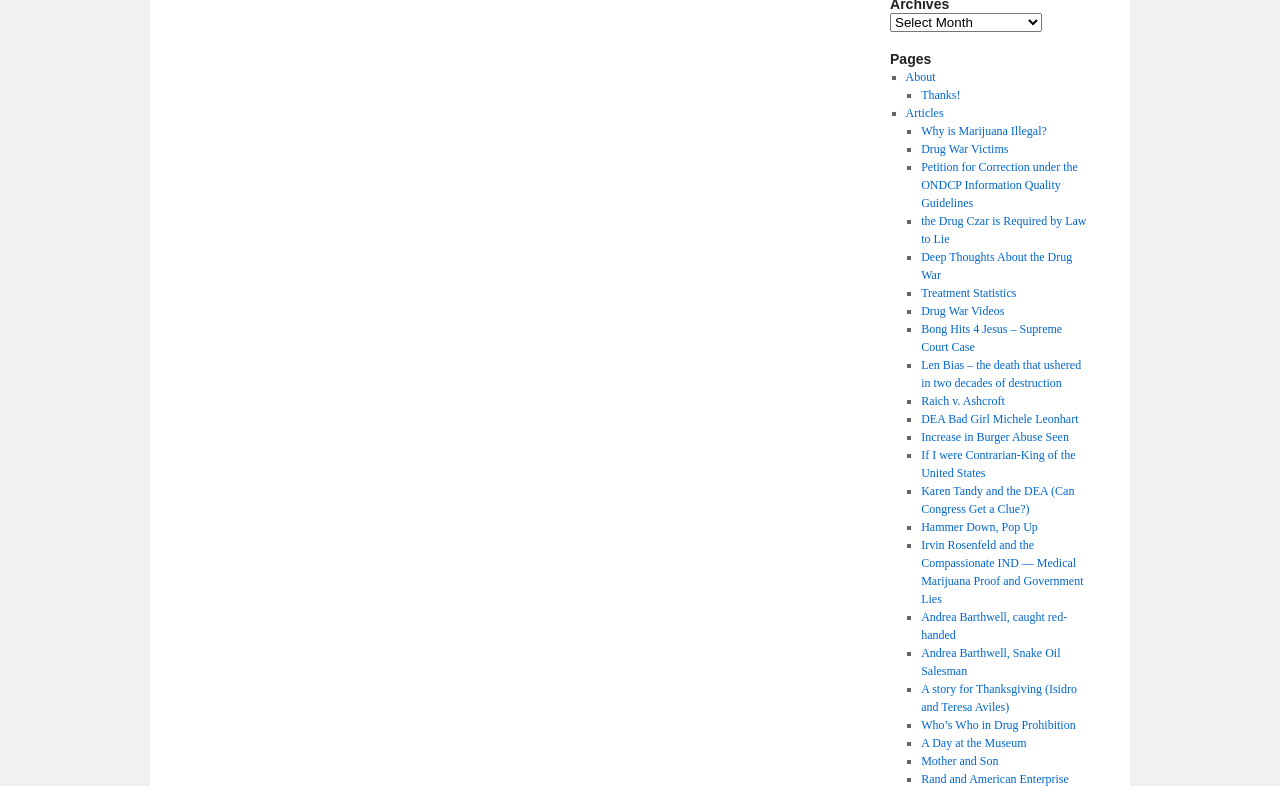What type of content is listed on this webpage? Based on the image, give a response in one word or a short phrase.

Articles and links